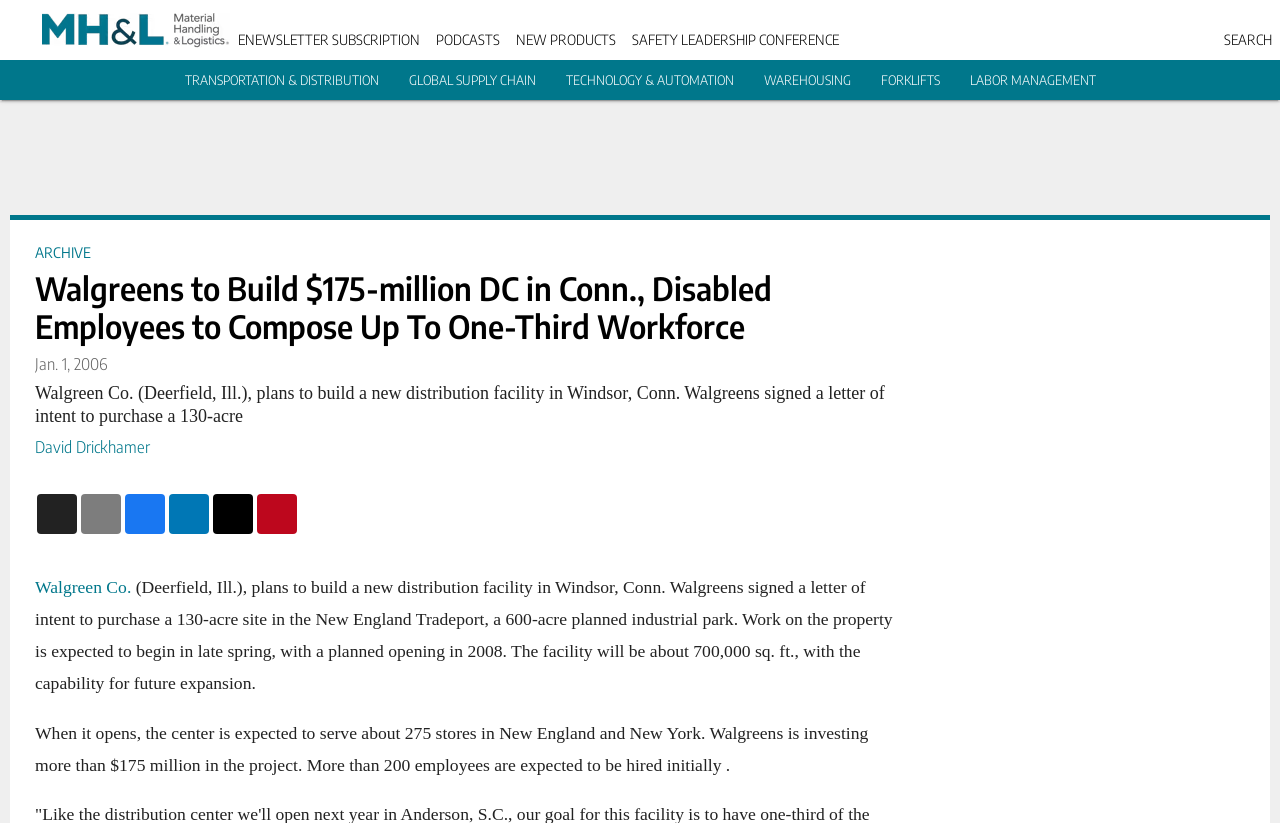Pinpoint the bounding box coordinates of the clickable area necessary to execute the following instruction: "Read the article by David Drickhamer". The coordinates should be given as four float numbers between 0 and 1, namely [left, top, right, bottom].

[0.027, 0.579, 0.117, 0.603]